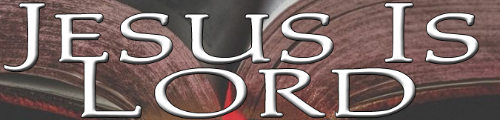Give an elaborate caption for the image.

The image features a prominently displayed phrase, "Jesus Is Lord," set against the backdrop of an open book, symbolizing the significance of faith and scripture. The bold, stylized text is designed to catch the viewer's attention, emphasizing the central message of Christianity. The book, suggesting a biblical context, reinforces the idea of teachings and beliefs that are foundational to the Christian faith. Overall, the composition conveys a powerful declaration of spirituality and devotion.